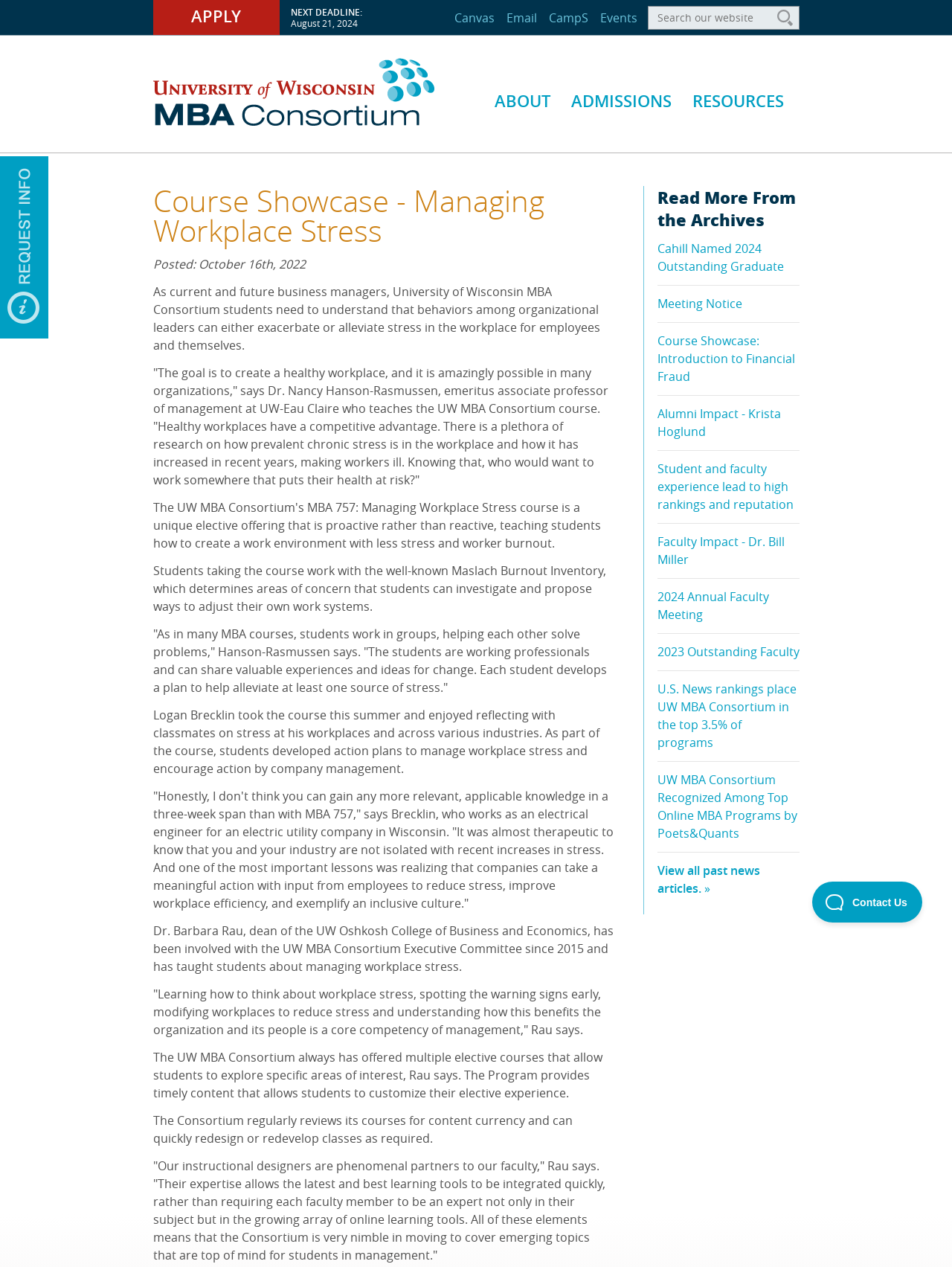Describe all the significant parts and information present on the webpage.

This webpage is about the University of Wisconsin MBA Consortium's online program, specifically showcasing the "Managing Workplace Stress" course. At the top of the page, there is a "Request Info" link with an accompanying image, situated on the left side. Below this, there is a row with a table containing information about the next application deadline, August 21, 2024, along with links to Canvas, Email, CampS, and Events.

On the left side of the page, there is a search bar with a placeholder text "Search our website". Next to it, there is a magnifying glass icon. Below the search bar, there are three main sections: "ABOUT", "ADMISSIONS", and "RESOURCES", each with its own link.

The main content of the page is divided into two columns. The left column has a heading "Course Showcase - Managing Workplace Stress" and a list of news articles, including "Read More From the Archives", "Cahill Named 2024 Outstanding Graduate", "Meeting Notice", and several others. Each article has a link to its corresponding page.

On the right side of the page, there is a column with a table containing more links to news articles, including "U.S. News rankings place UW MBA Consortium in the top 3.5% of programs" and "UW MBA Consortium Recognized Among Top Online MBA Programs by Poets&Quants". At the bottom of the page, there is an iframe with a "Toggle Customer Support" button.